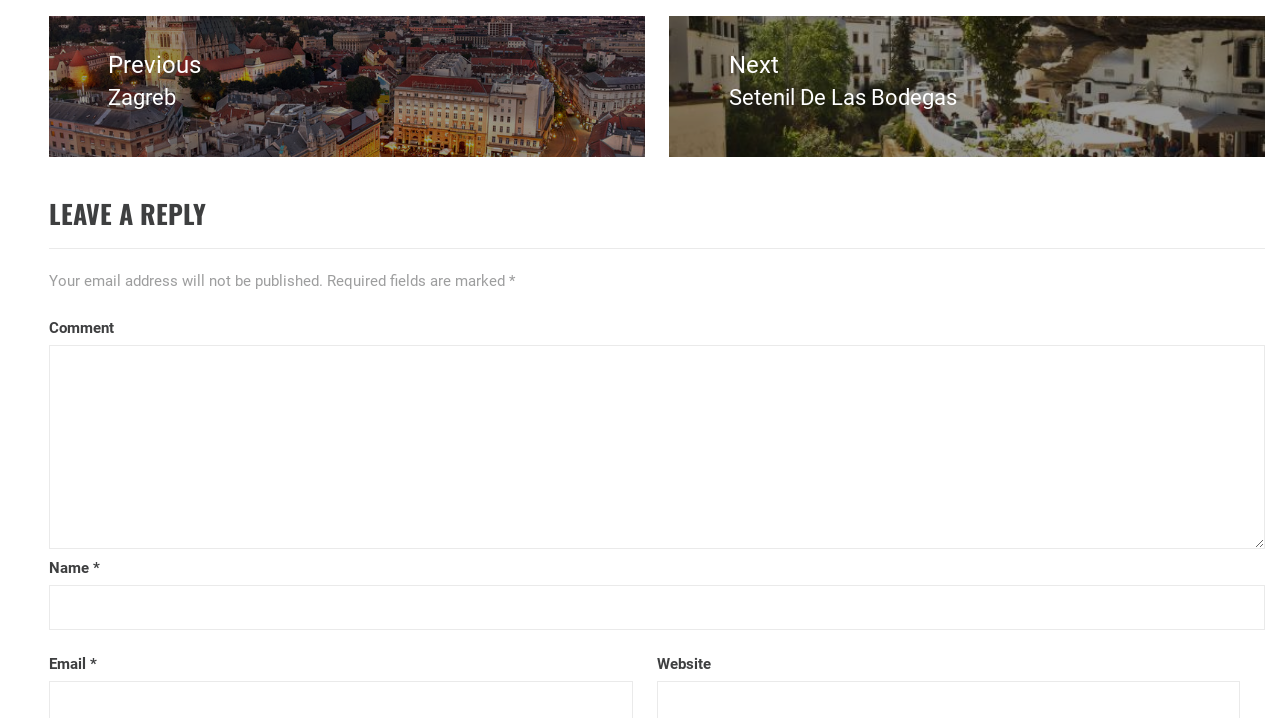Please give a succinct answer using a single word or phrase:
Is the website field required?

No